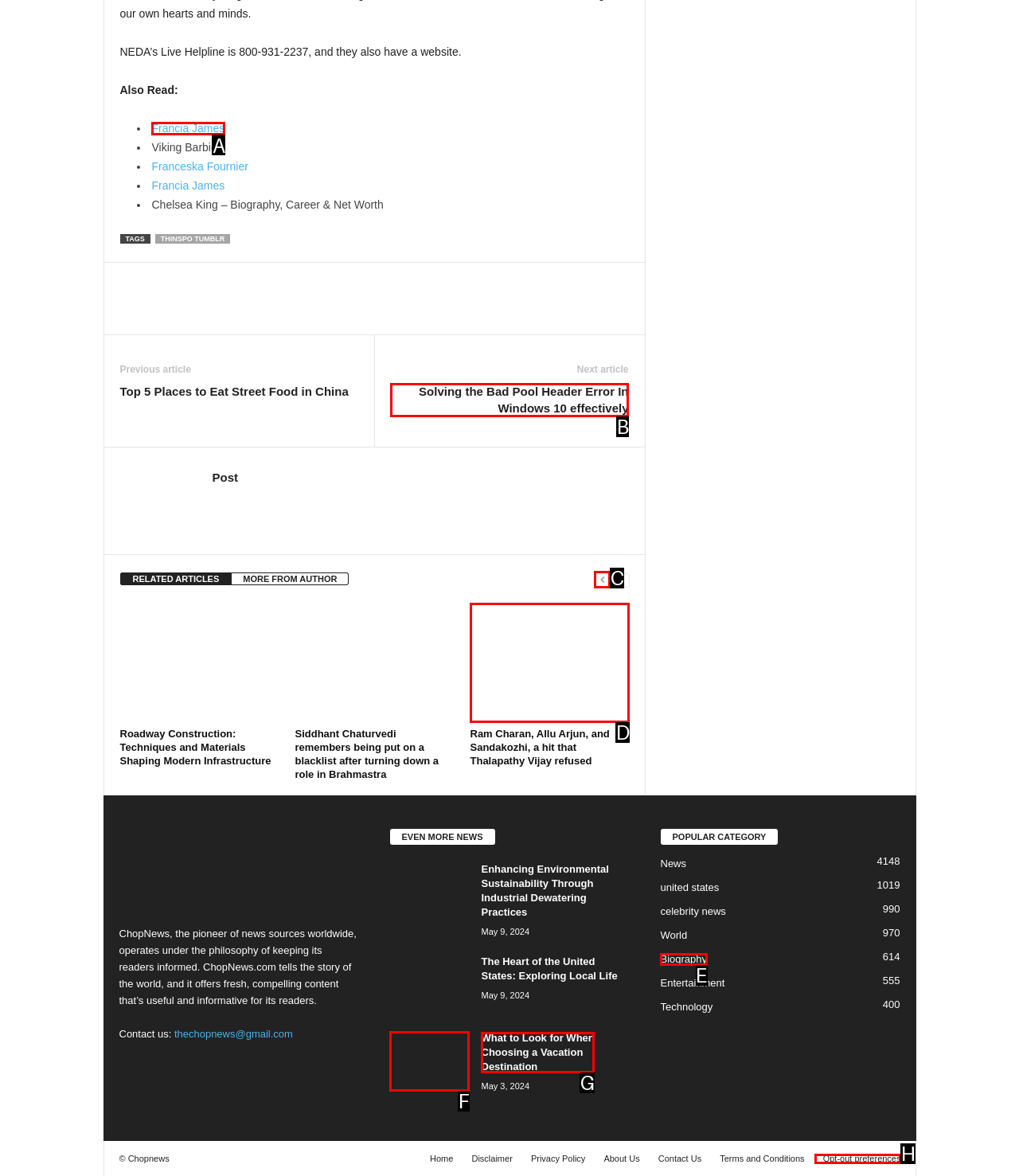To complete the task: Click on the 'Francia James' link, which option should I click? Answer with the appropriate letter from the provided choices.

A